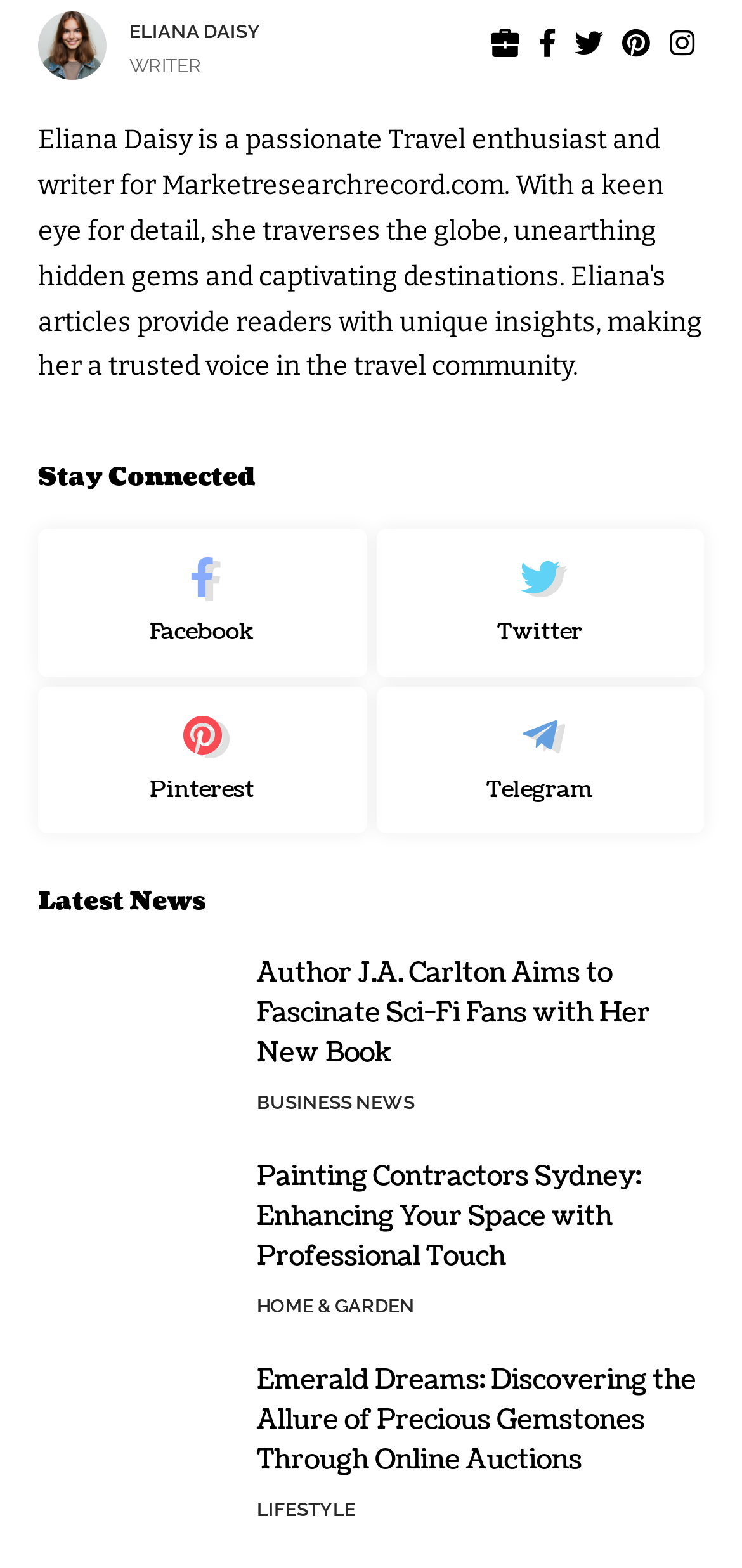Please identify the bounding box coordinates of the clickable area that will allow you to execute the instruction: "Read the latest news about Author J.A. Carlton's new book".

[0.051, 0.608, 0.308, 0.699]